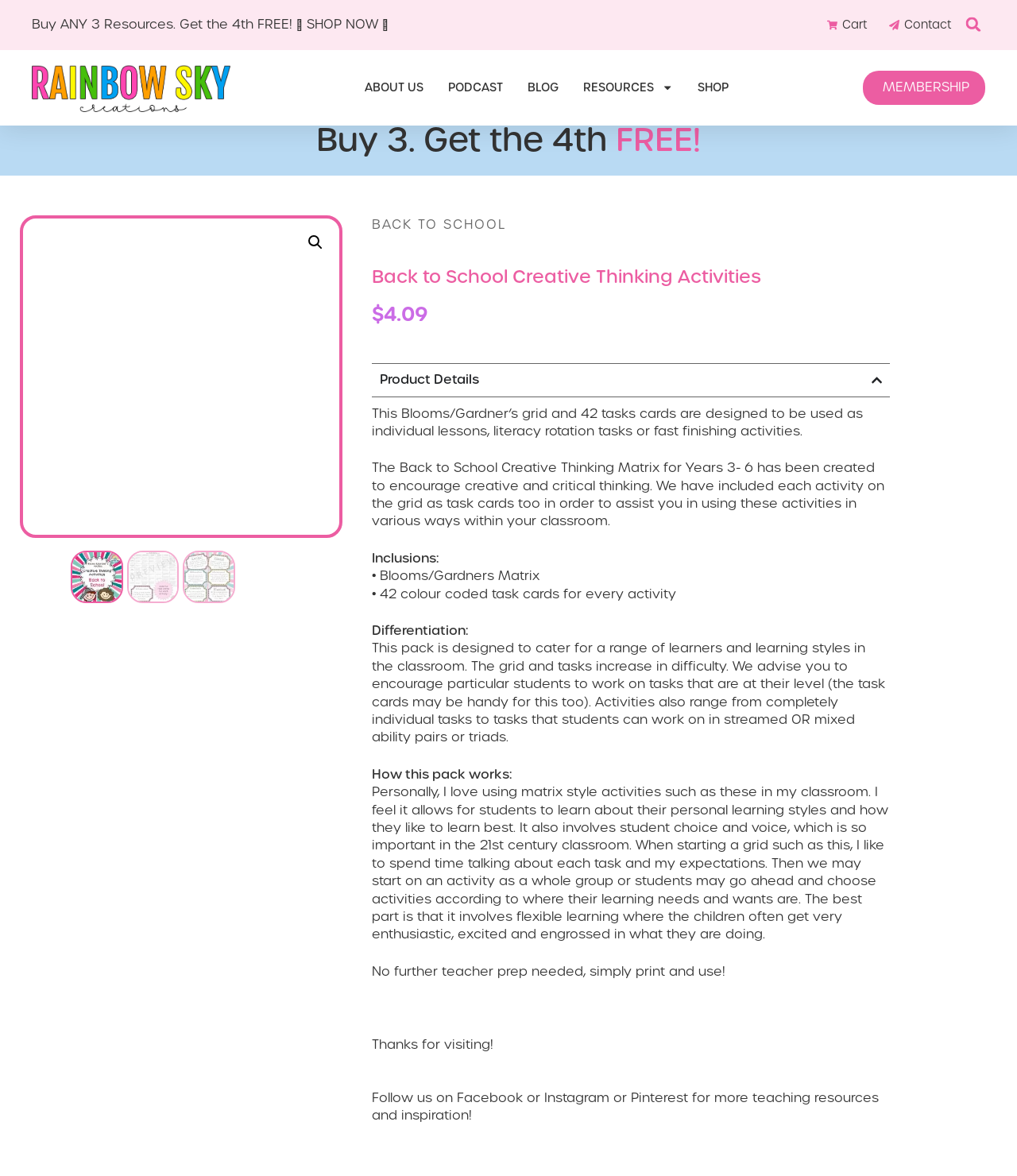What is the benefit of using this resource?
Look at the image and respond with a single word or a short phrase.

Flexible learning